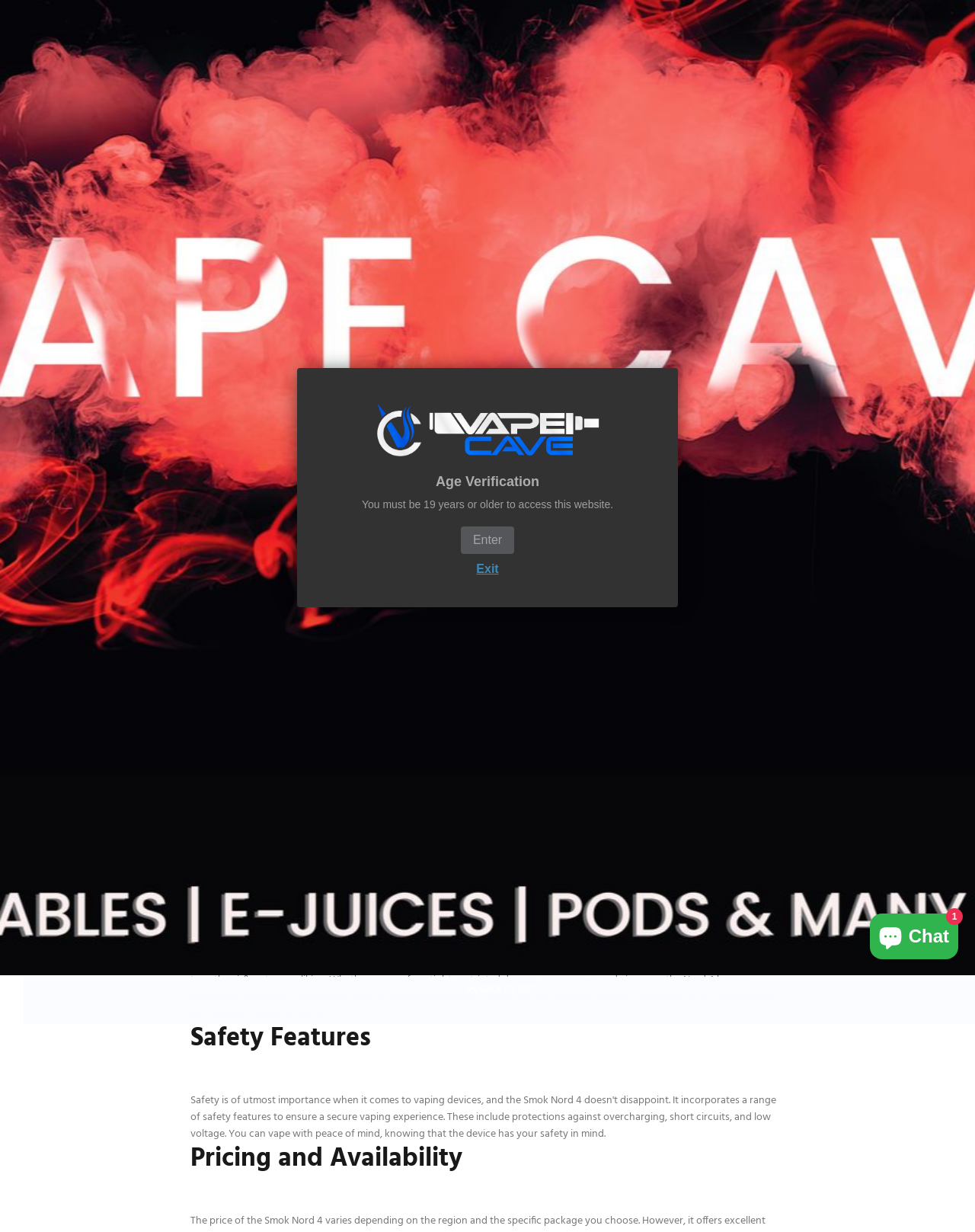Please indicate the bounding box coordinates of the element's region to be clicked to achieve the instruction: "Enter the website". Provide the coordinates as four float numbers between 0 and 1, i.e., [left, top, right, bottom].

[0.473, 0.427, 0.527, 0.449]